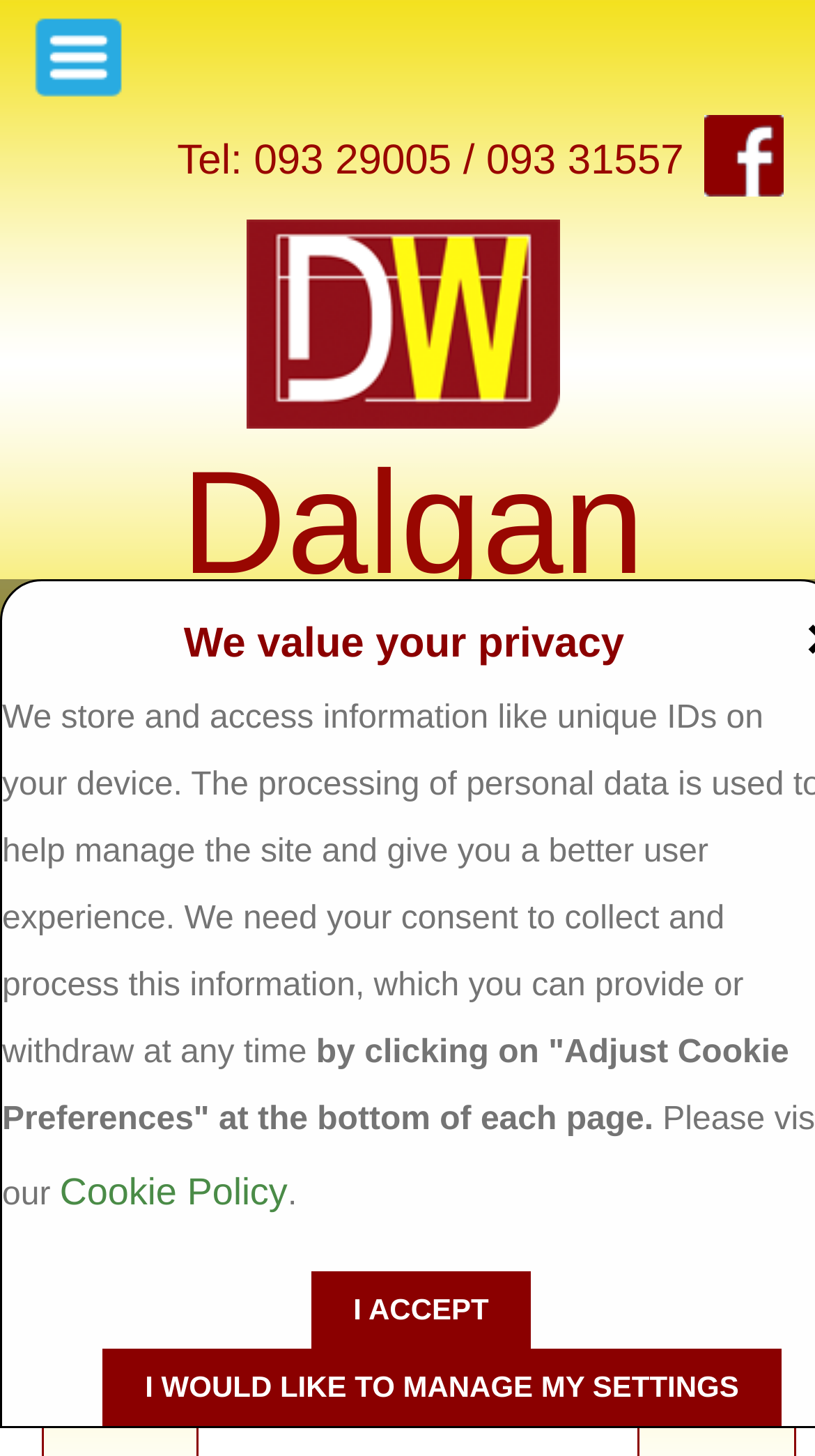Please predict the bounding box coordinates of the element's region where a click is necessary to complete the following instruction: "Click the link at the bottom". The coordinates should be represented by four float numbers between 0 and 1, i.e., [left, top, right, bottom].

[0.301, 0.271, 0.686, 0.3]